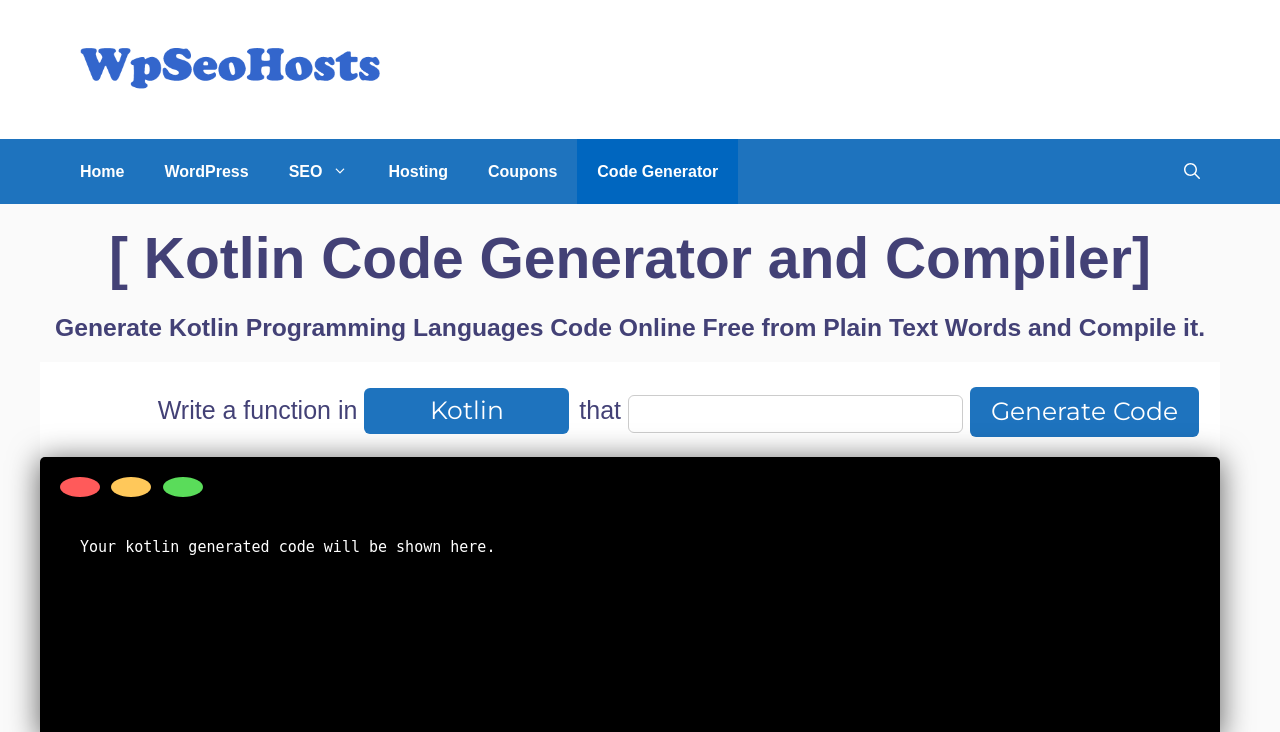Calculate the bounding box coordinates of the UI element given the description: "Twitter".

None